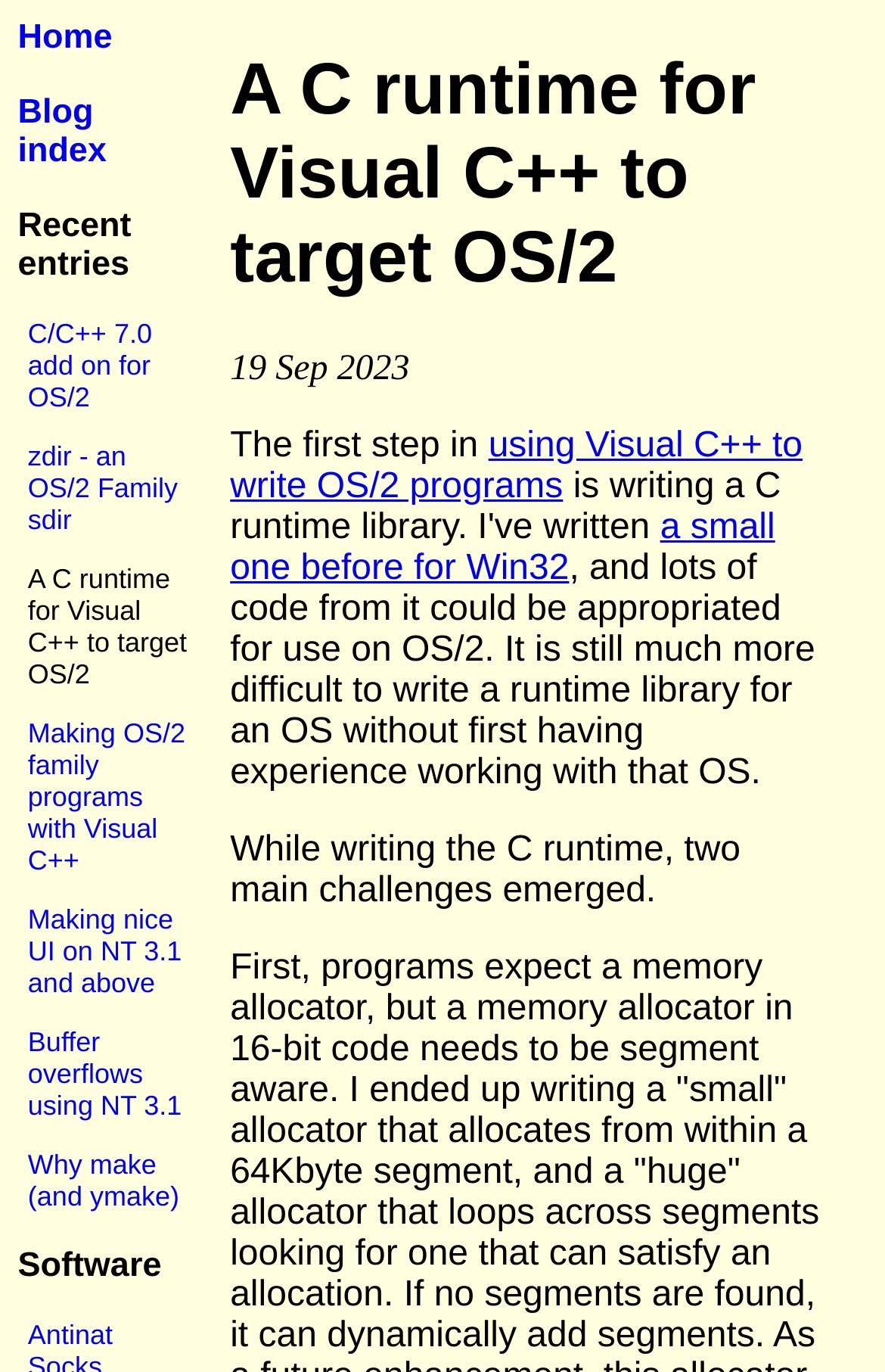Describe all the visual and textual components of the webpage comprehensively.

The webpage appears to be a blog or article page focused on a C runtime for Visual C++ to target OS/2. At the top left, there are five links: "Home", "Blog index", and three links related to OS/2 and Visual C++. Below these links, there is a heading with the same title as the webpage, "A C runtime for Visual C++ to target OS/2". 

To the right of the heading, there is a date "19 Sep 2023". Below the date, there is a paragraph of text that starts with "The first step in" and includes a link to "using Visual C++ to write OS/2 programs". The paragraph continues with another link to "a small one before for Win32" and then discusses the challenges of writing a runtime library for an OS.

Further down, there are five more links related to OS/2, Visual C++, and programming. At the bottom left, there is a static text "Software". The overall structure of the webpage is a list of links and paragraphs of text, with a focus on the topic of C runtime for Visual C++ to target OS/2.